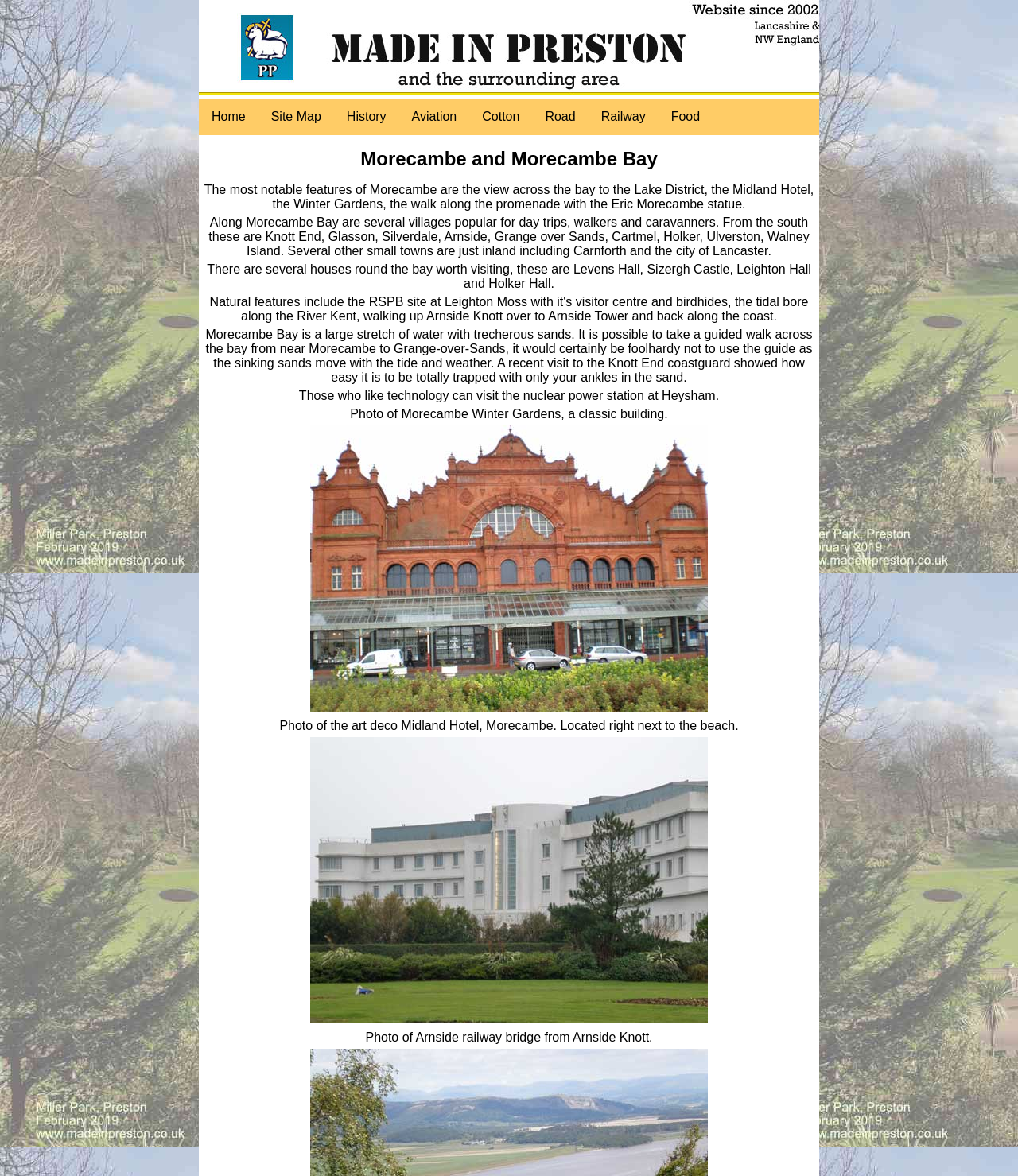Please find the bounding box coordinates of the clickable region needed to complete the following instruction: "Click the Food link". The bounding box coordinates must consist of four float numbers between 0 and 1, i.e., [left, top, right, bottom].

[0.647, 0.084, 0.7, 0.115]